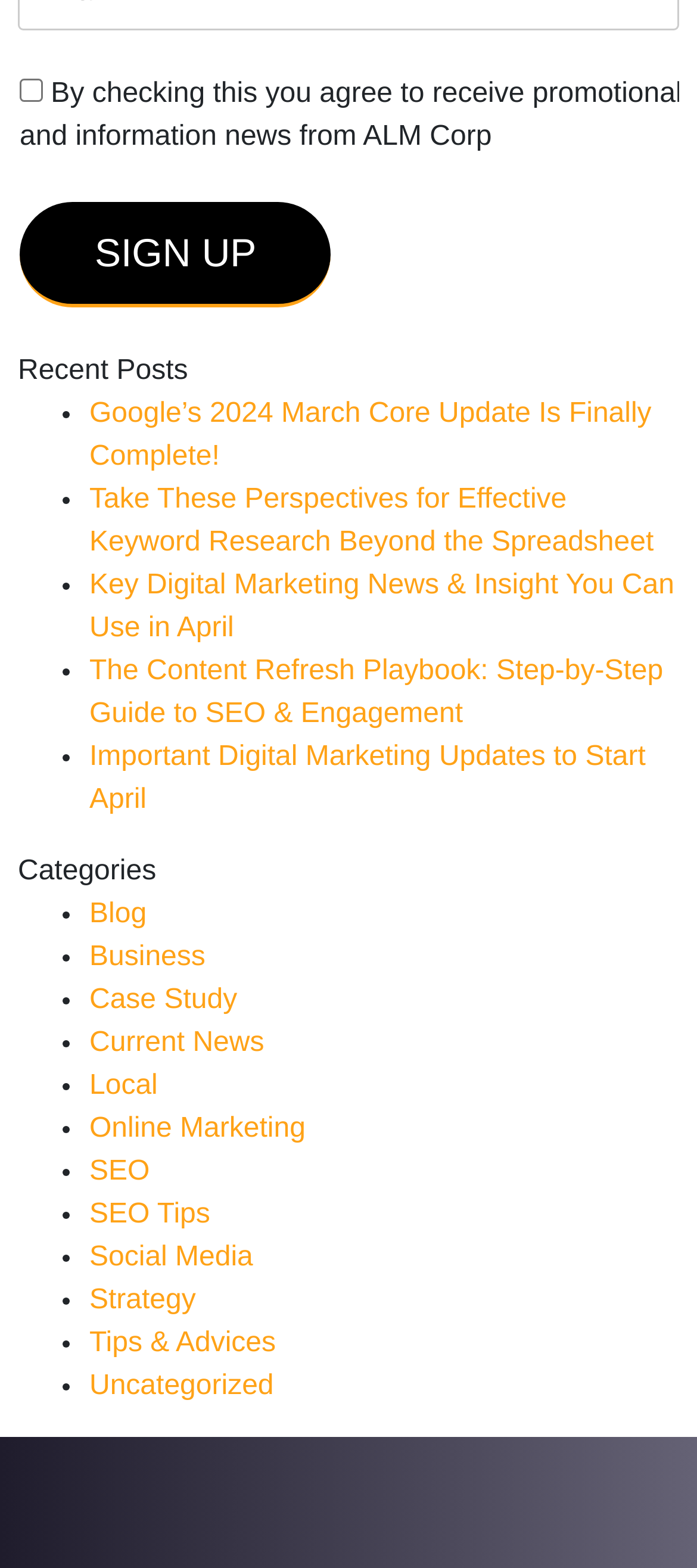Please identify the coordinates of the bounding box that should be clicked to fulfill this instruction: "Read the article about Google’s 2024 March Core Update".

[0.128, 0.255, 0.935, 0.301]